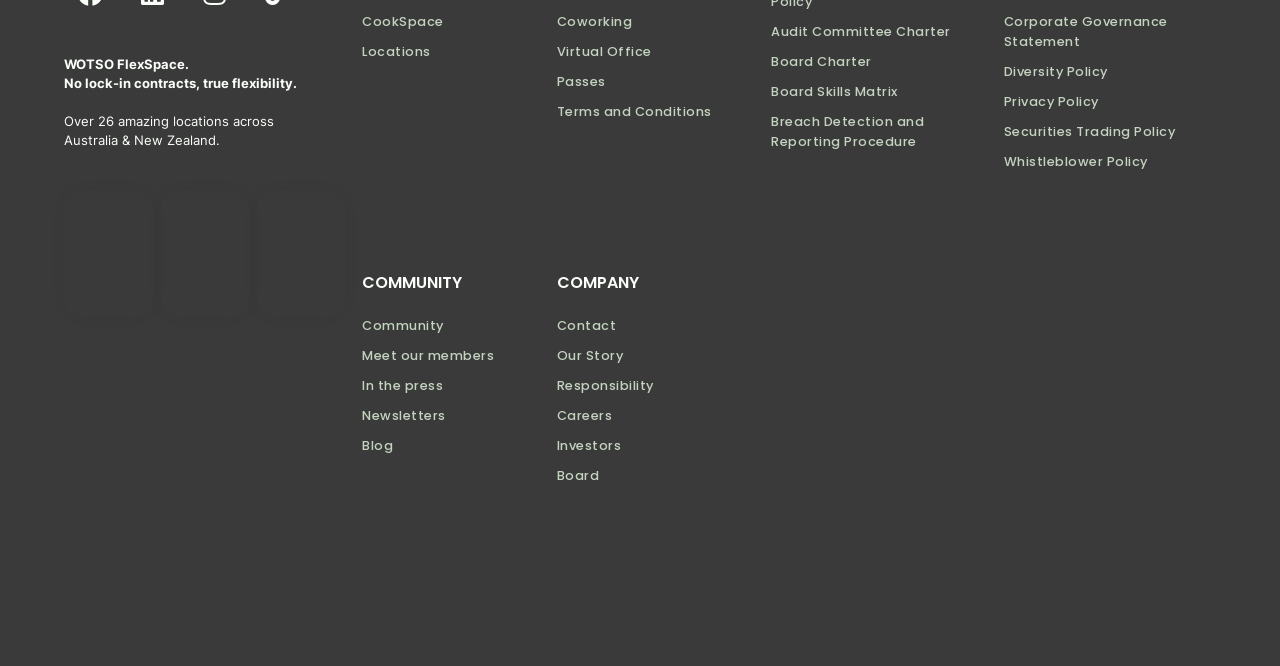Please identify the coordinates of the bounding box that should be clicked to fulfill this instruction: "Learn about Coworking".

[0.435, 0.01, 0.587, 0.055]